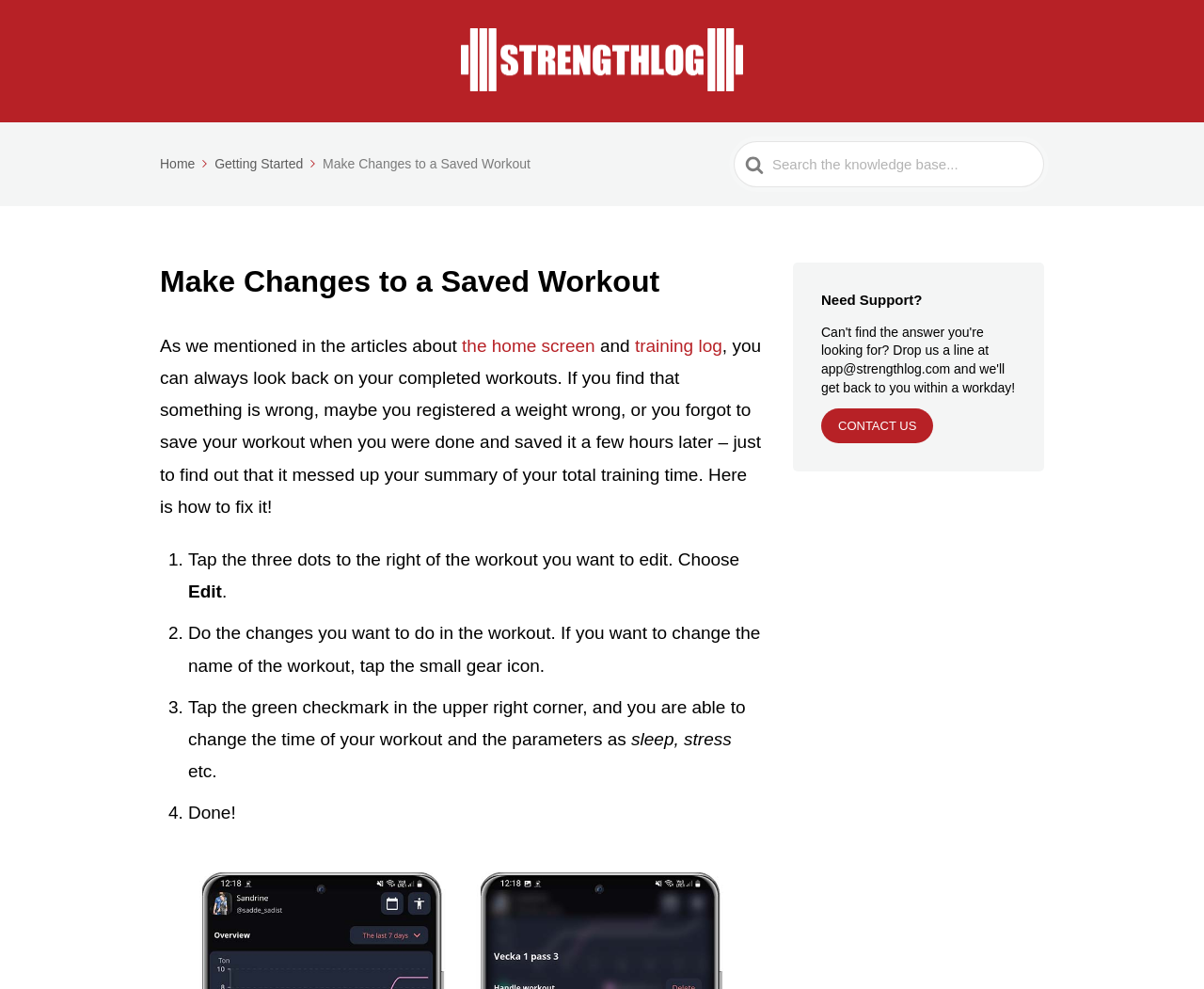Find the bounding box of the UI element described as follows: "CONTACT US".

[0.682, 0.413, 0.775, 0.448]